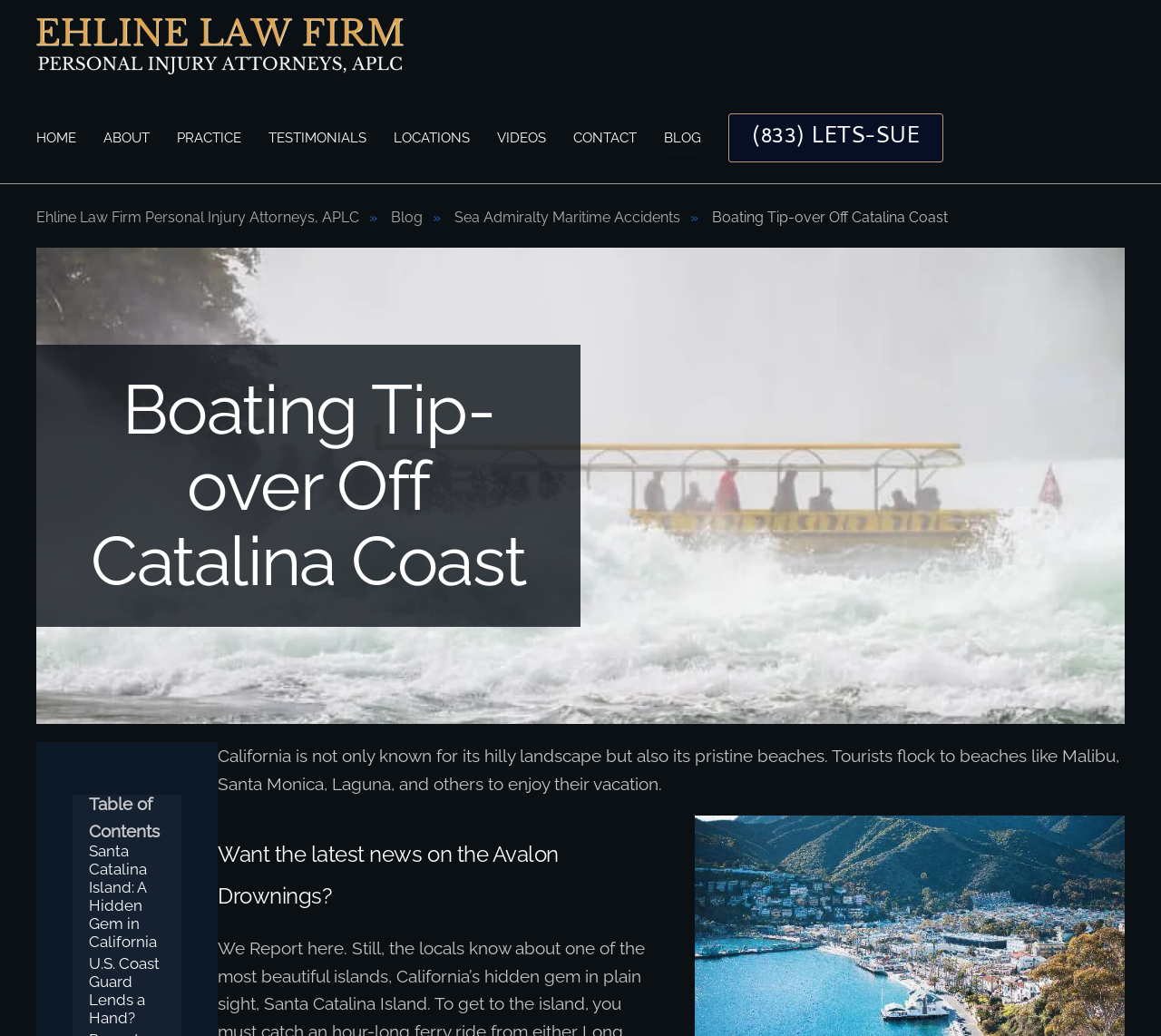From the screenshot, find the bounding box of the UI element matching this description: "Blog". Supply the bounding box coordinates in the form [left, top, right, bottom], each a float between 0 and 1.

[0.572, 0.098, 0.604, 0.168]